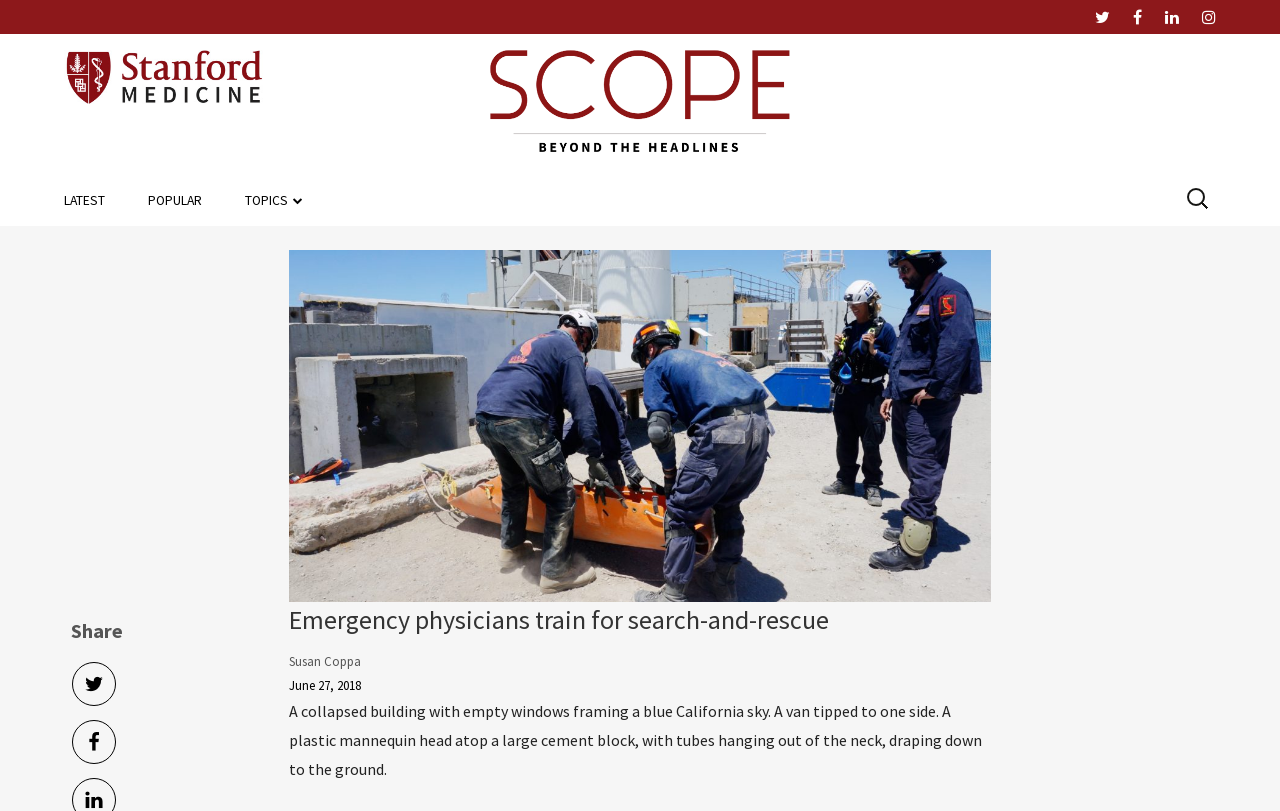Locate the bounding box coordinates of the element that should be clicked to fulfill the instruction: "Visit the website of 'Aurora Seeress'".

None